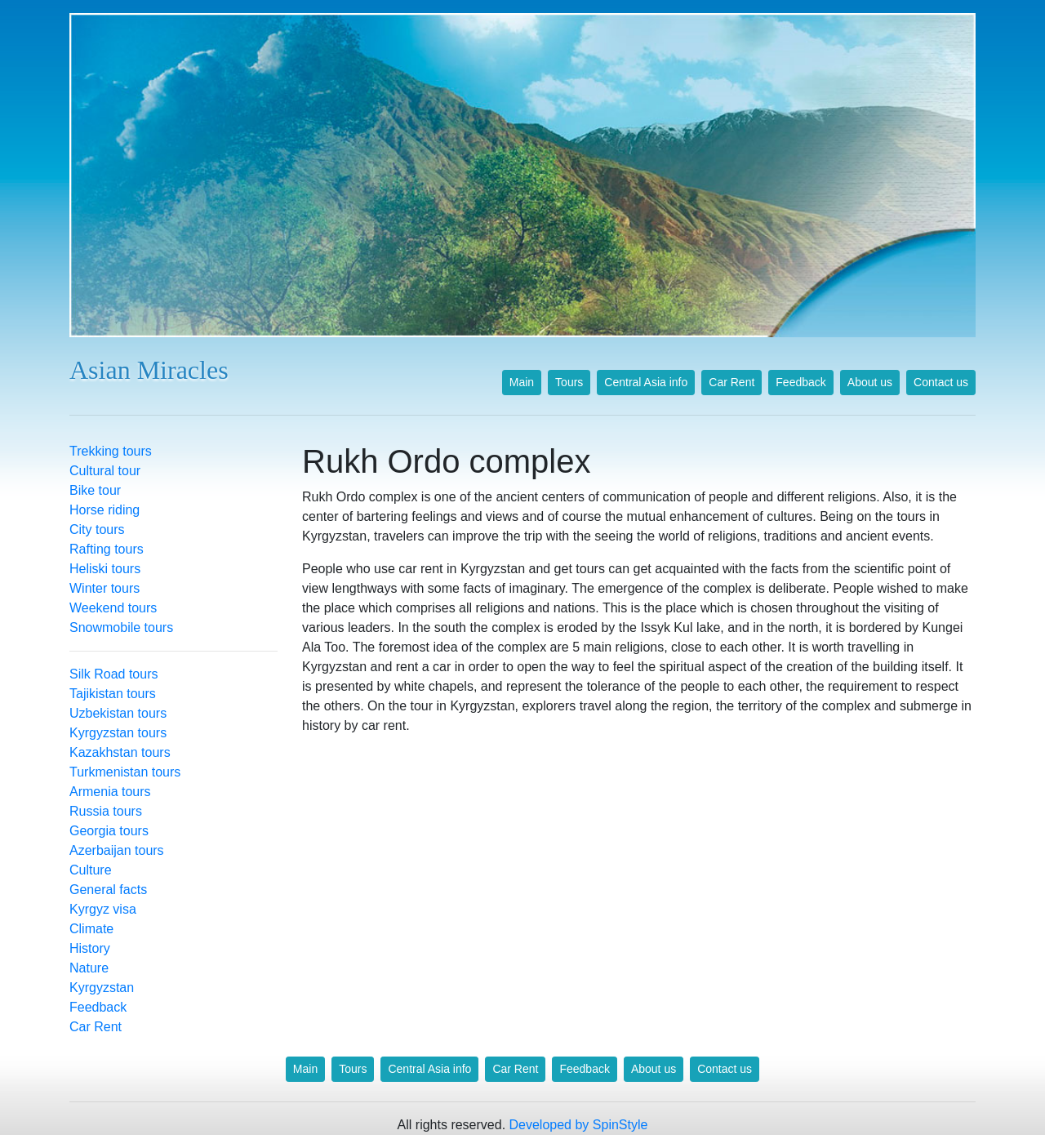Find the bounding box coordinates for the HTML element described as: "Central Asia info". The coordinates should consist of four float values between 0 and 1, i.e., [left, top, right, bottom].

[0.571, 0.322, 0.665, 0.344]